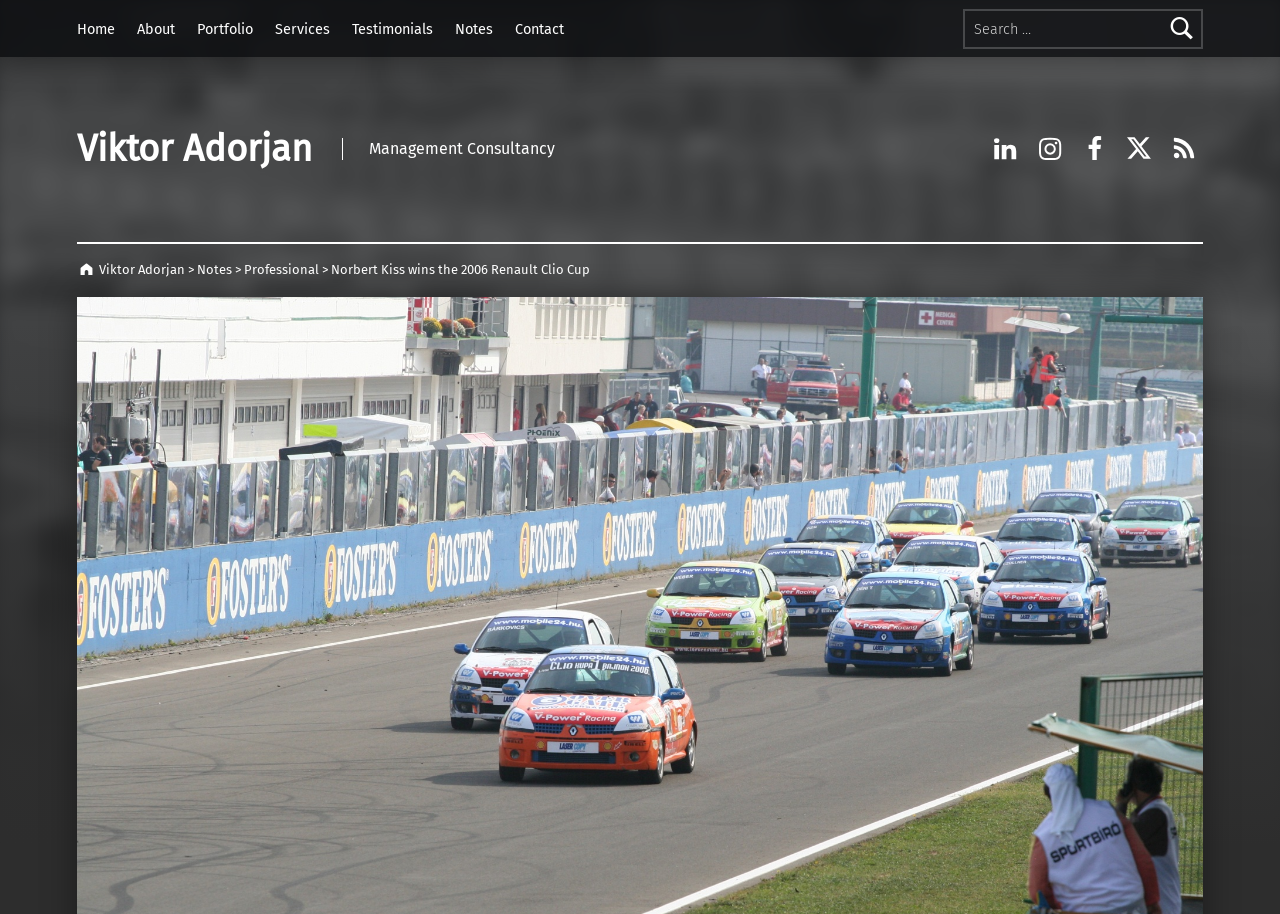Please determine the bounding box coordinates of the section I need to click to accomplish this instruction: "Open Linkedin profile".

[0.771, 0.14, 0.799, 0.186]